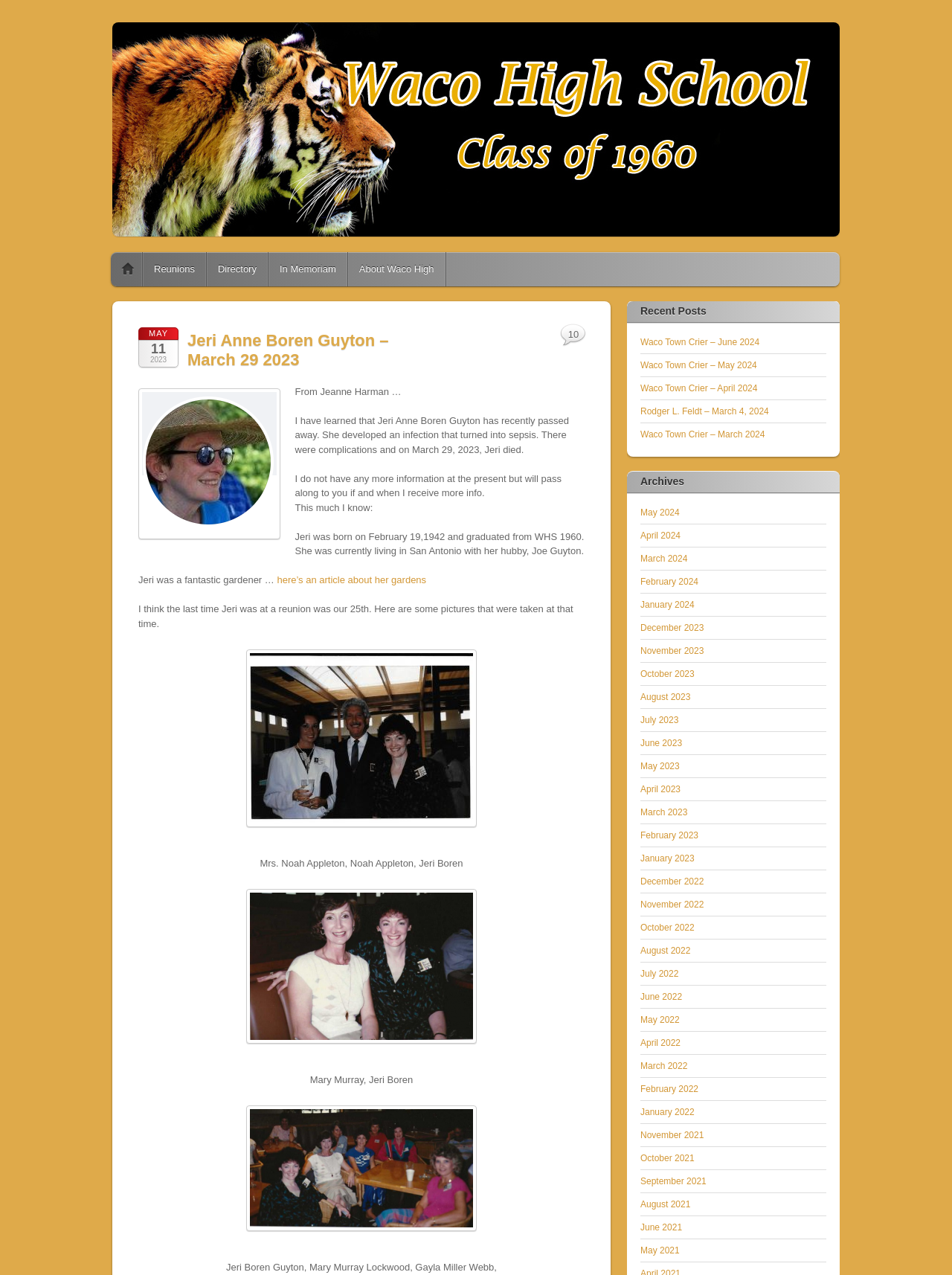Kindly determine the bounding box coordinates for the area that needs to be clicked to execute this instruction: "Click on the 'Home' link".

[0.116, 0.197, 0.152, 0.224]